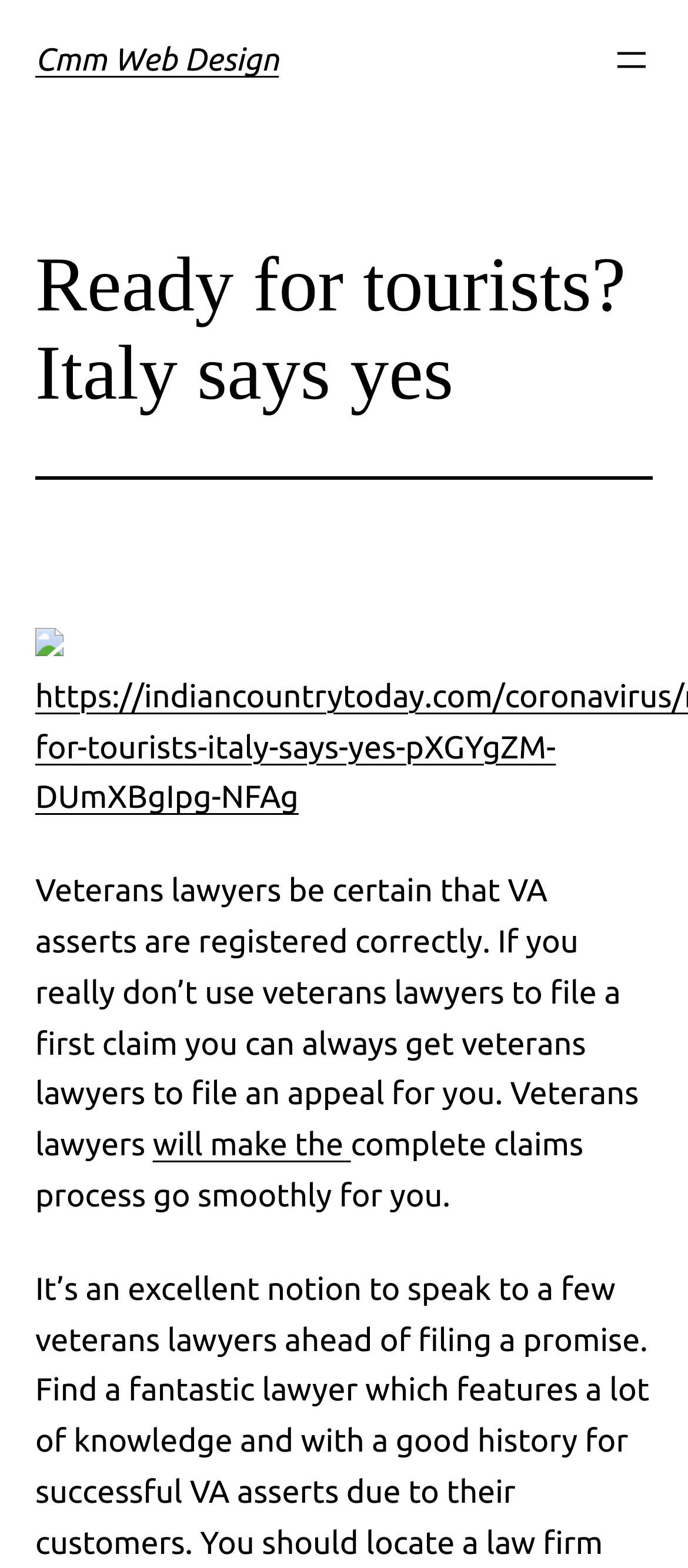Please provide a brief answer to the following inquiry using a single word or phrase:
What is the relationship between veterans lawyers and VA asserts?

Registration